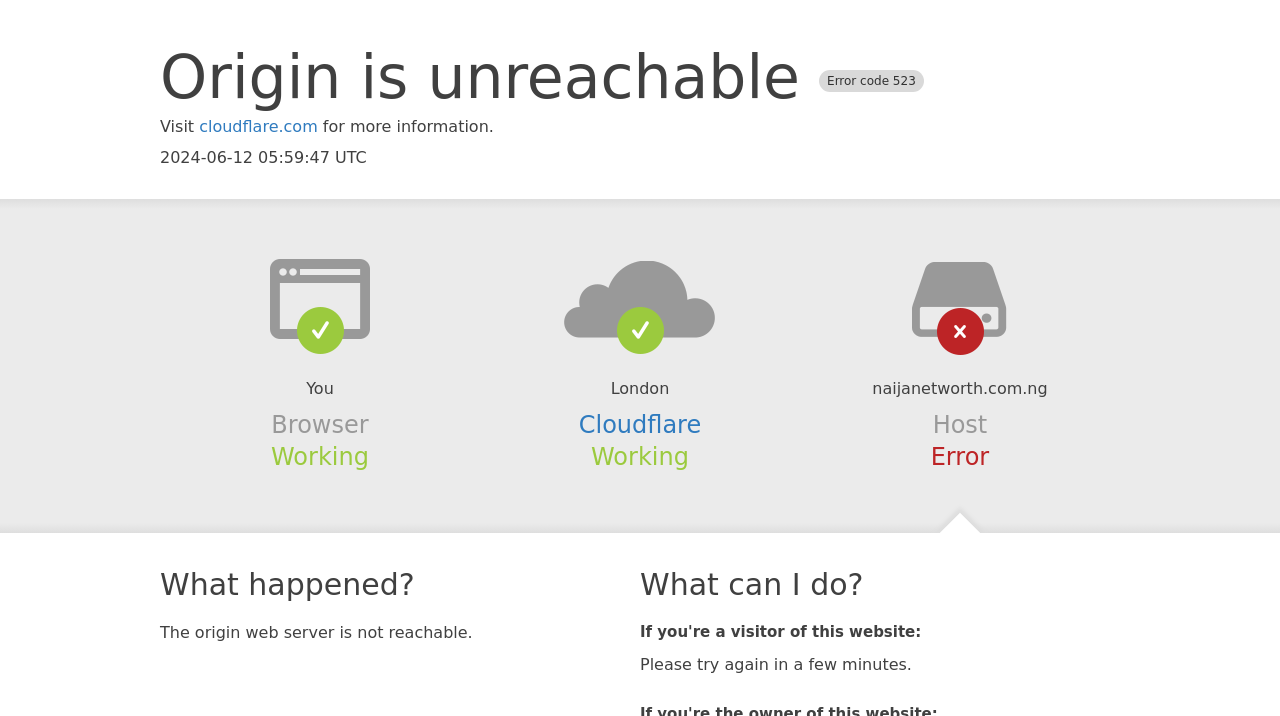Write an extensive caption that covers every aspect of the webpage.

The webpage appears to be an error page, displaying an "Origin is unreachable" error message. At the top of the page, there is a heading with the error code 523, accompanied by a link to cloudflare.com and a brief description. Below this, there is a timestamp indicating when the error occurred.

On the left side of the page, there are three sections: "Browser", "Cloudflare", and "Host". Each section has a heading and some brief information. The "Browser" section indicates that it is working, while the "Cloudflare" section has a link to Cloudflare and also indicates that it is working. The "Host" section displays the domain name "naijanetworth.com.ng" and indicates that there is an error.

On the right side of the page, there are two main sections: "What happened?" and "What can I do?". The "What happened?" section explains that the origin web server is not reachable. The "What can I do?" section provides guidance for visitors, advising them to try again in a few minutes.

Overall, the page is providing error information and guidance to visitors, with a focus on the technical aspects of the error.